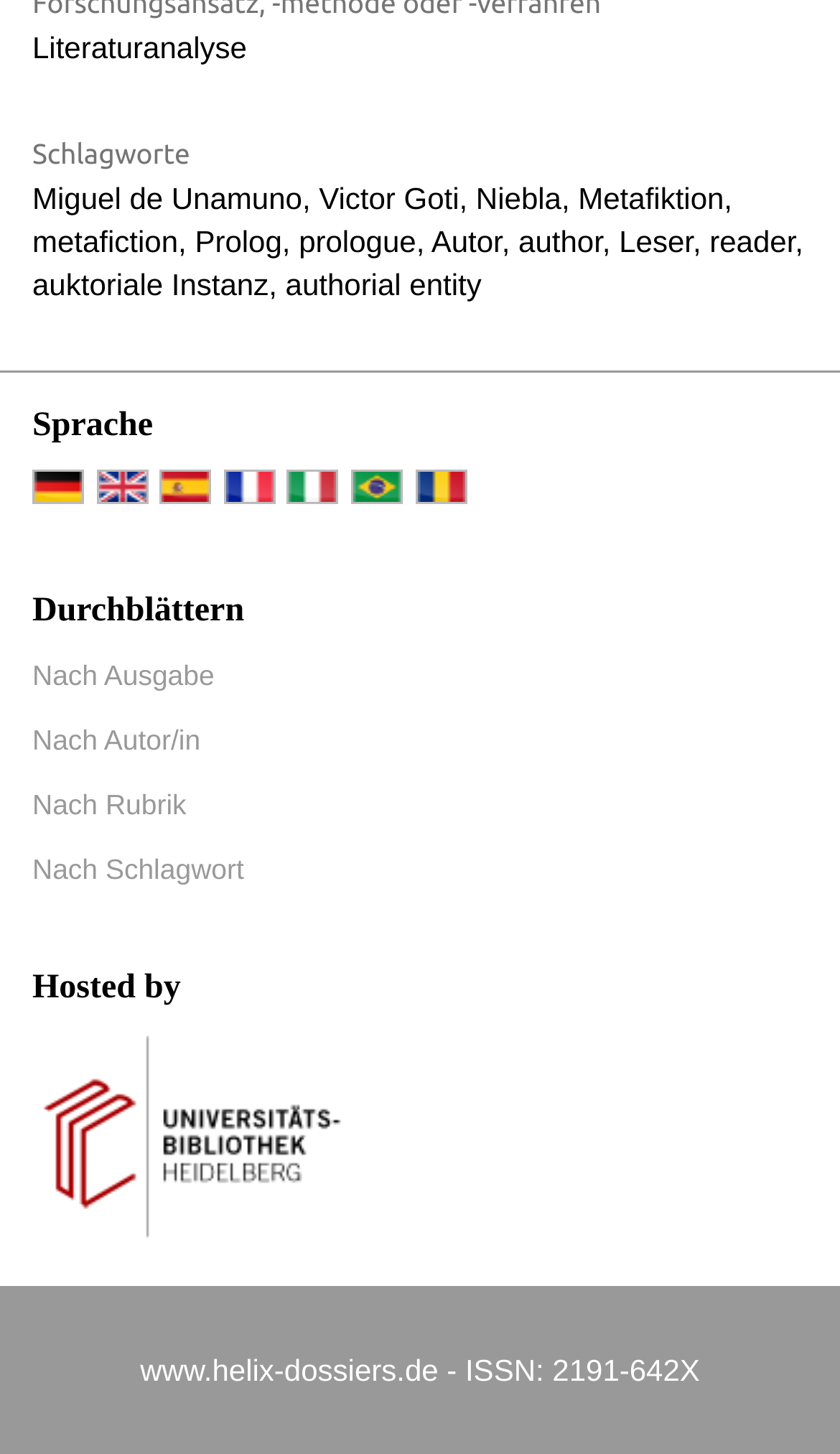Identify the bounding box coordinates of the part that should be clicked to carry out this instruction: "Switch to English language".

[0.114, 0.327, 0.176, 0.351]